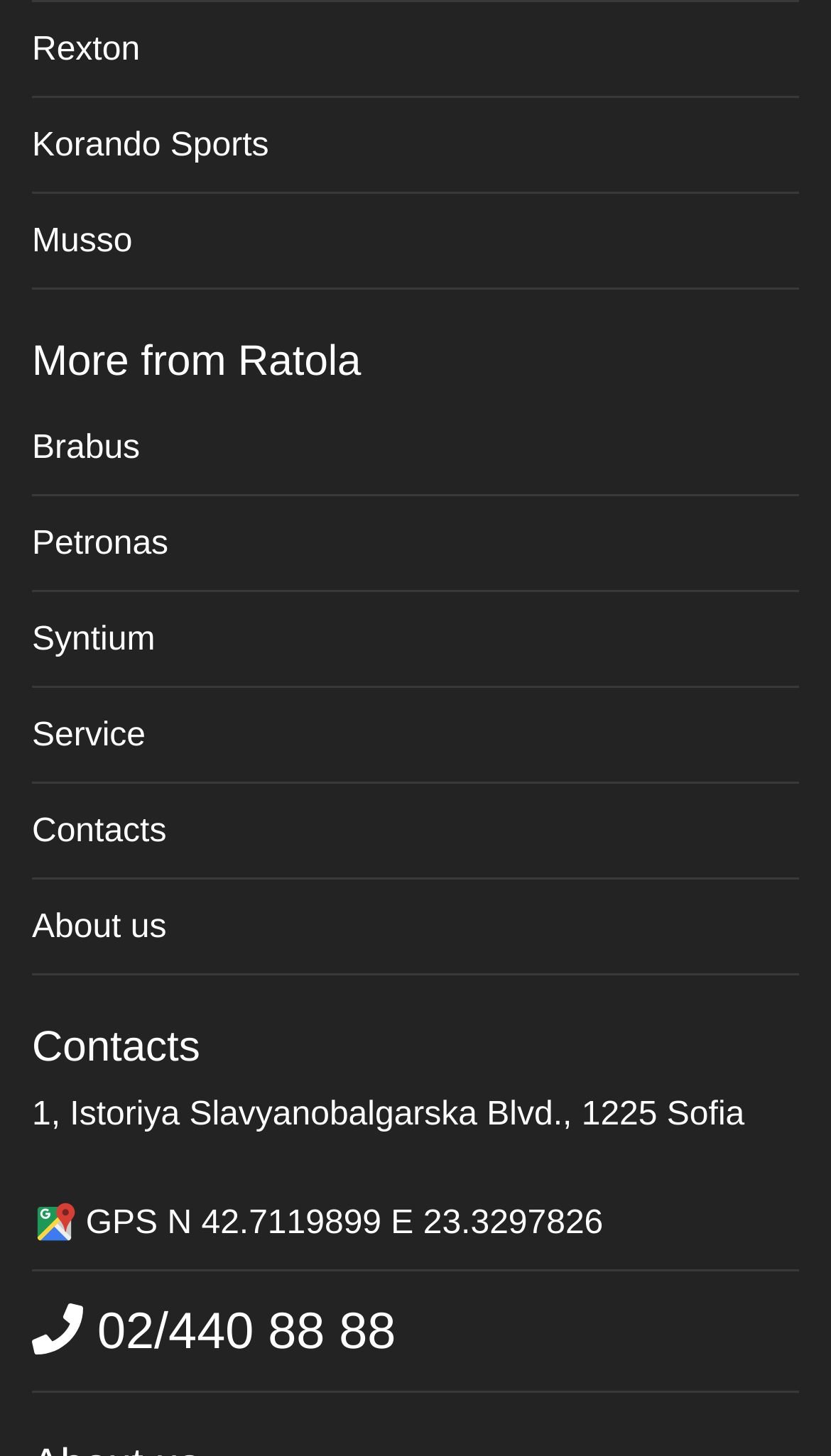Point out the bounding box coordinates of the section to click in order to follow this instruction: "Open Contacts".

[0.038, 0.704, 0.241, 0.736]